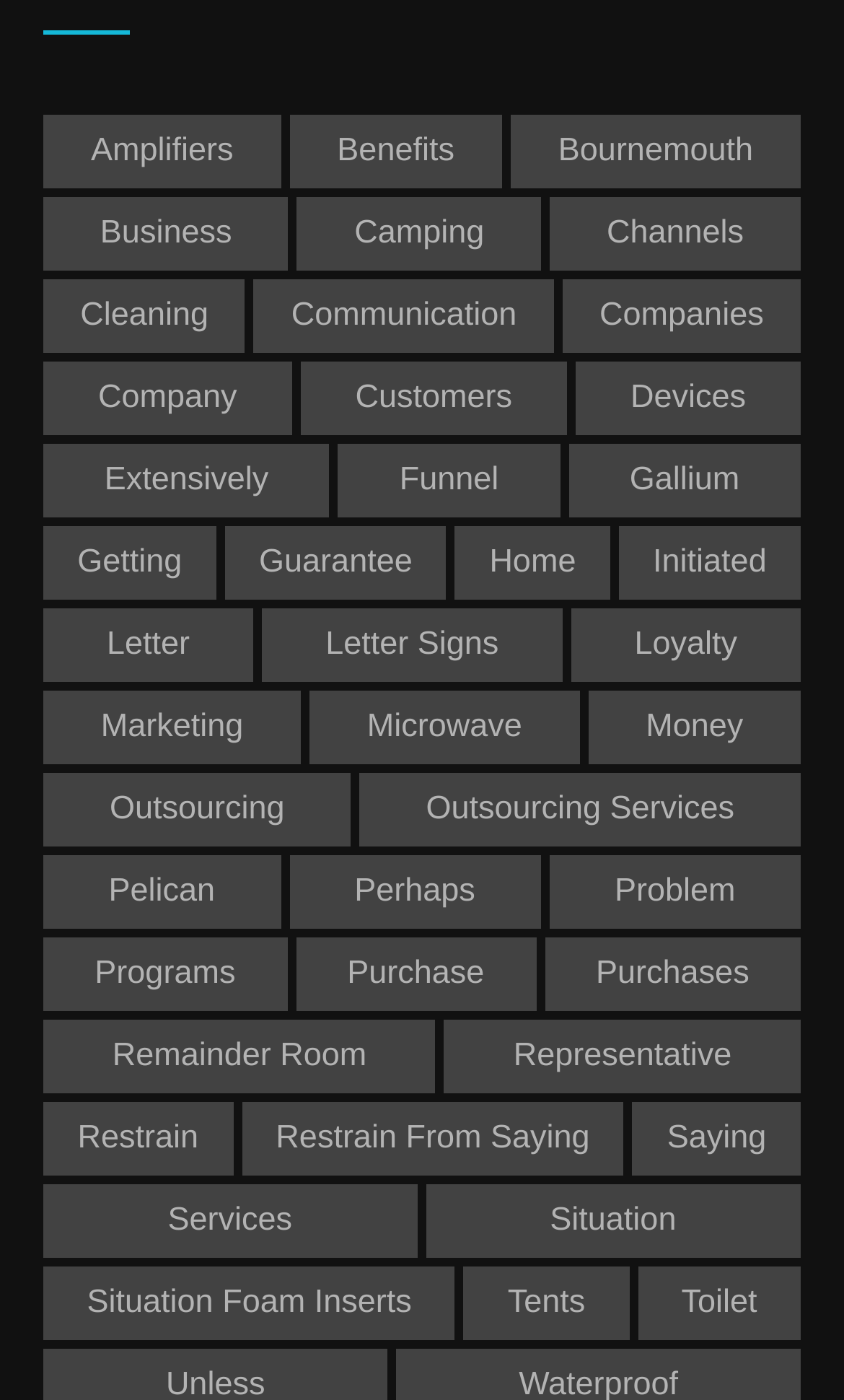Find the bounding box coordinates of the element to click in order to complete the given instruction: "Explore Home."

[0.539, 0.376, 0.723, 0.428]